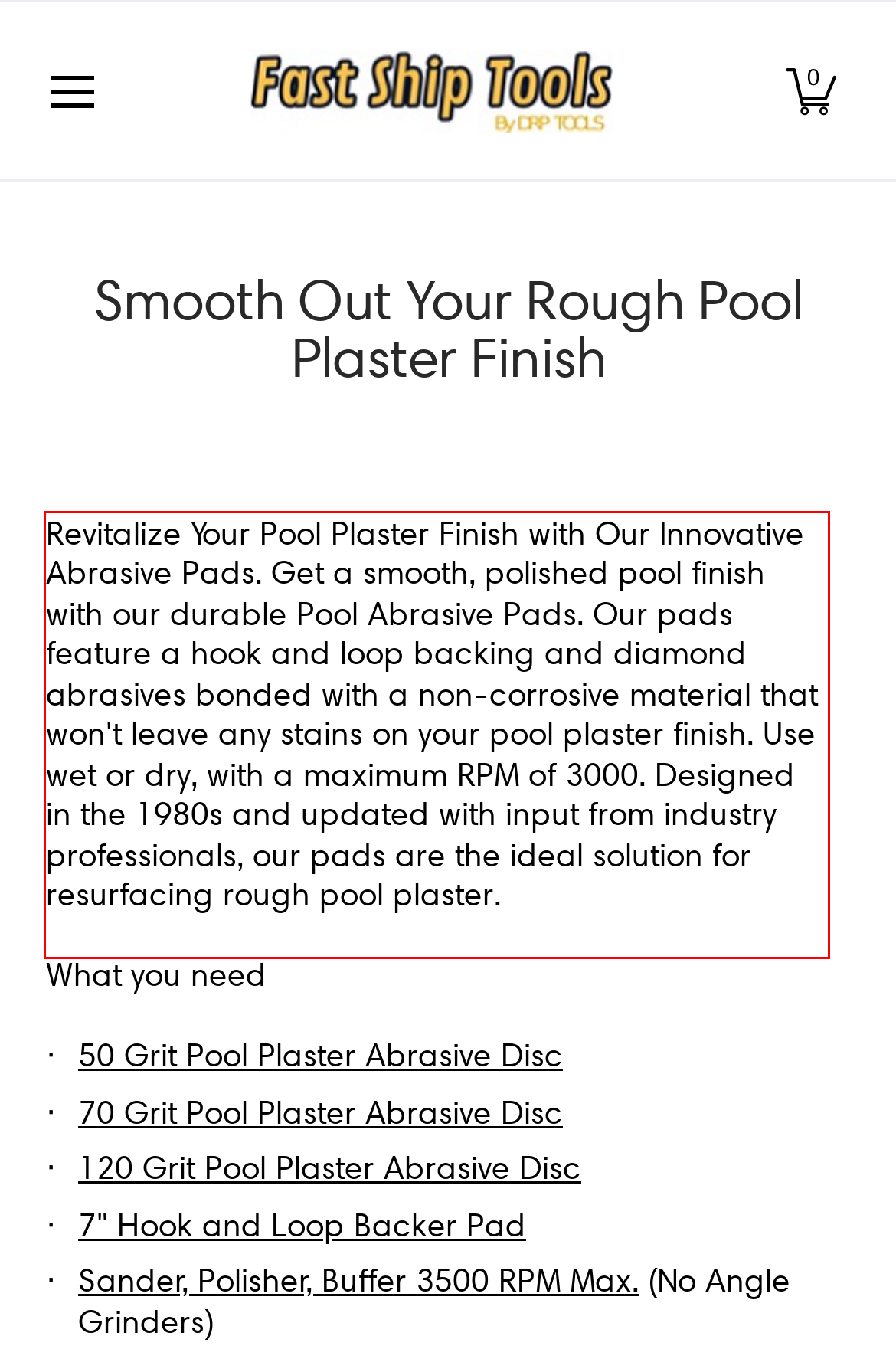Please analyze the screenshot of a webpage and extract the text content within the red bounding box using OCR.

Revitalize Your Pool Plaster Finish with Our Innovative Abrasive Pads. Get a smooth, polished pool finish with our durable Pool Abrasive Pads. Our pads feature a hook and loop backing and diamond abrasives bonded with a non-corrosive material that won't leave any stains on your pool plaster finish. Use wet or dry, with a maximum RPM of 3000. Designed in the 1980s and updated with input from industry professionals, our pads are the ideal solution for resurfacing rough pool plaster.